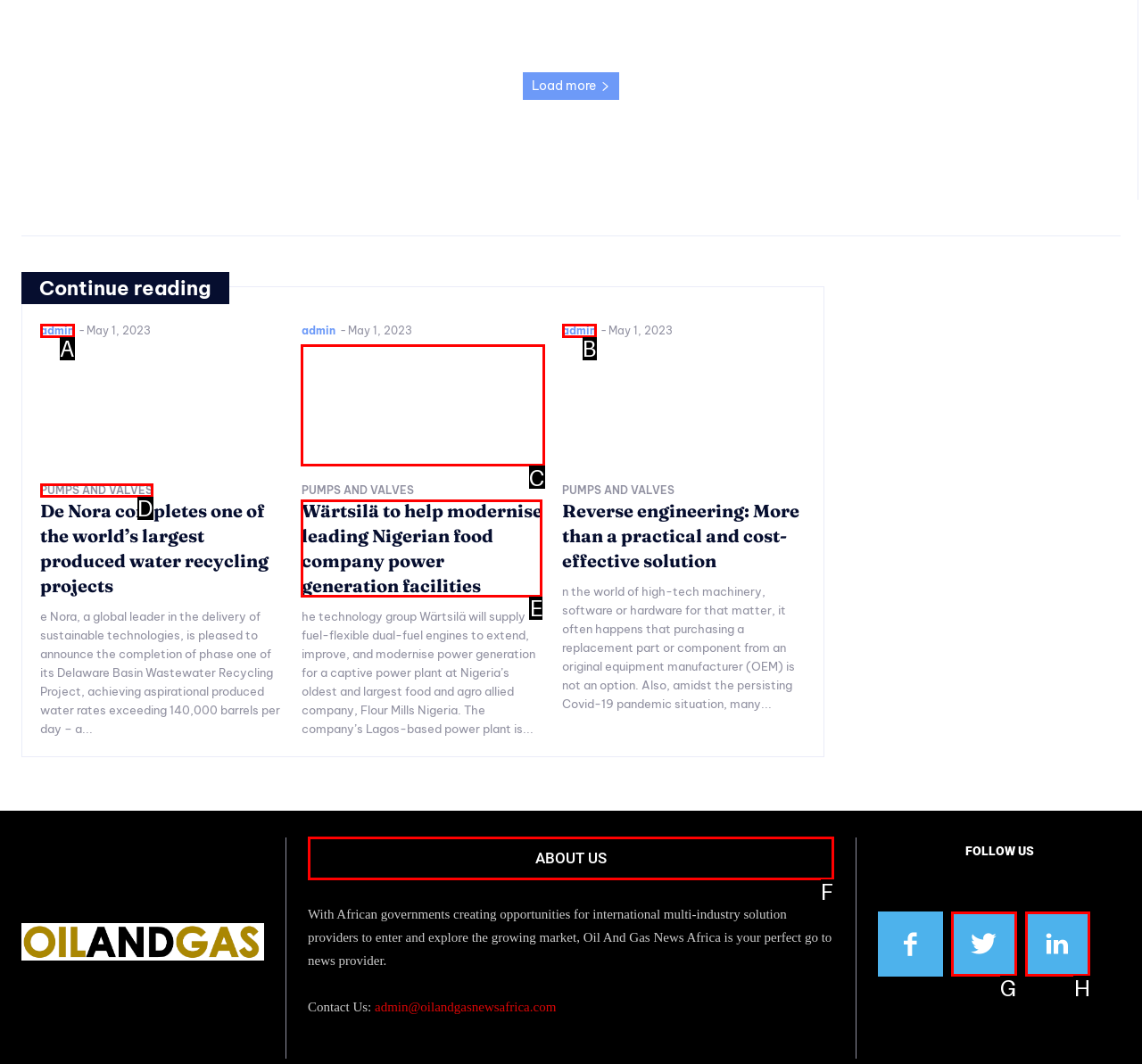Identify the correct lettered option to click in order to perform this task: Visit the ABOUT US page. Respond with the letter.

F